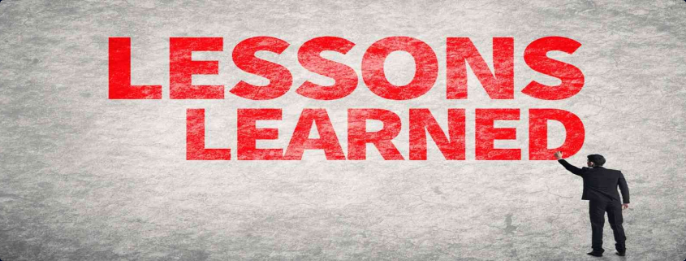What is the theme of the image?
Provide a concise answer using a single word or phrase based on the image.

Reflection and insight